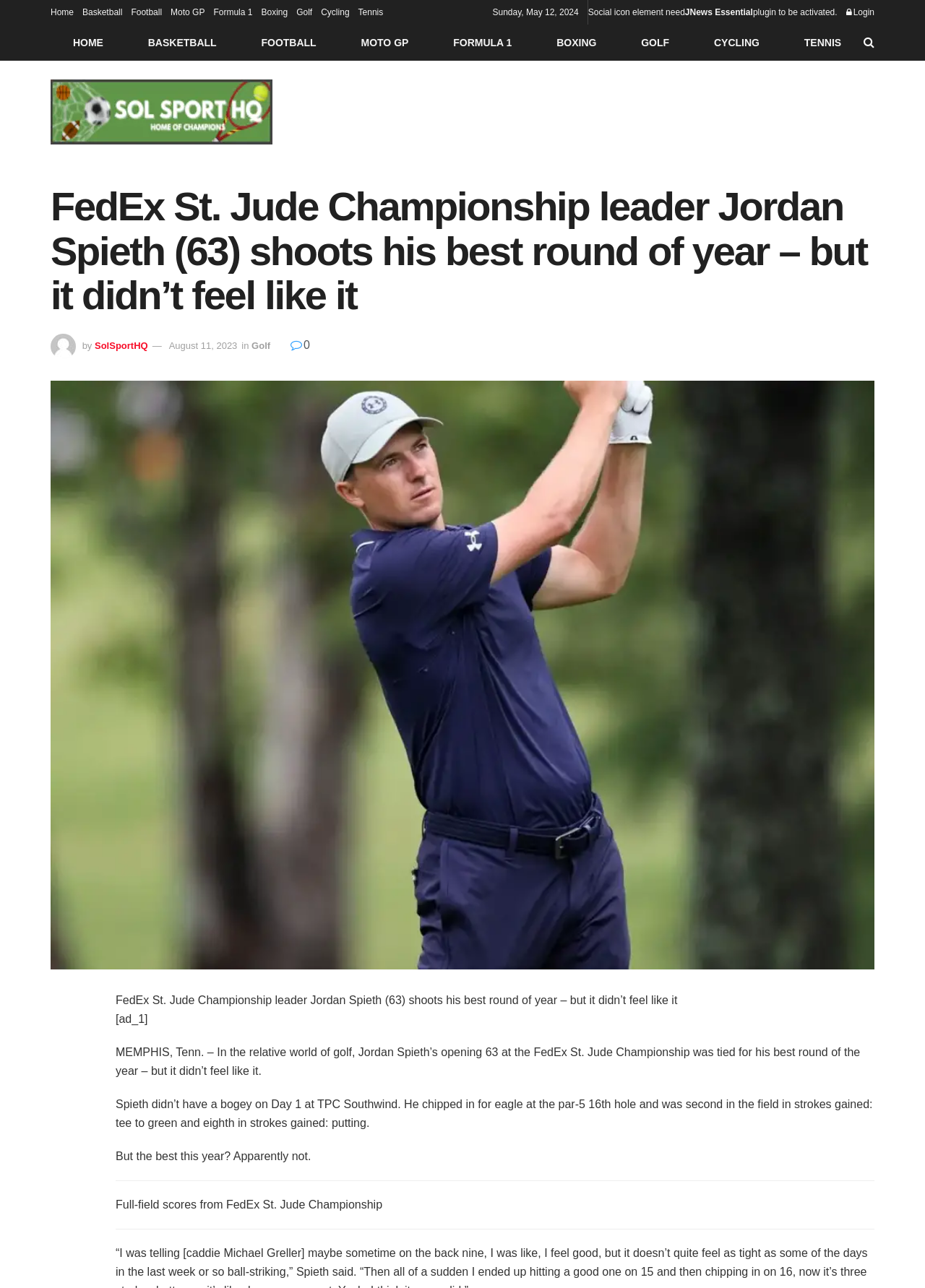Using the description: "Cycling", identify the bounding box of the corresponding UI element in the screenshot.

[0.748, 0.019, 0.845, 0.047]